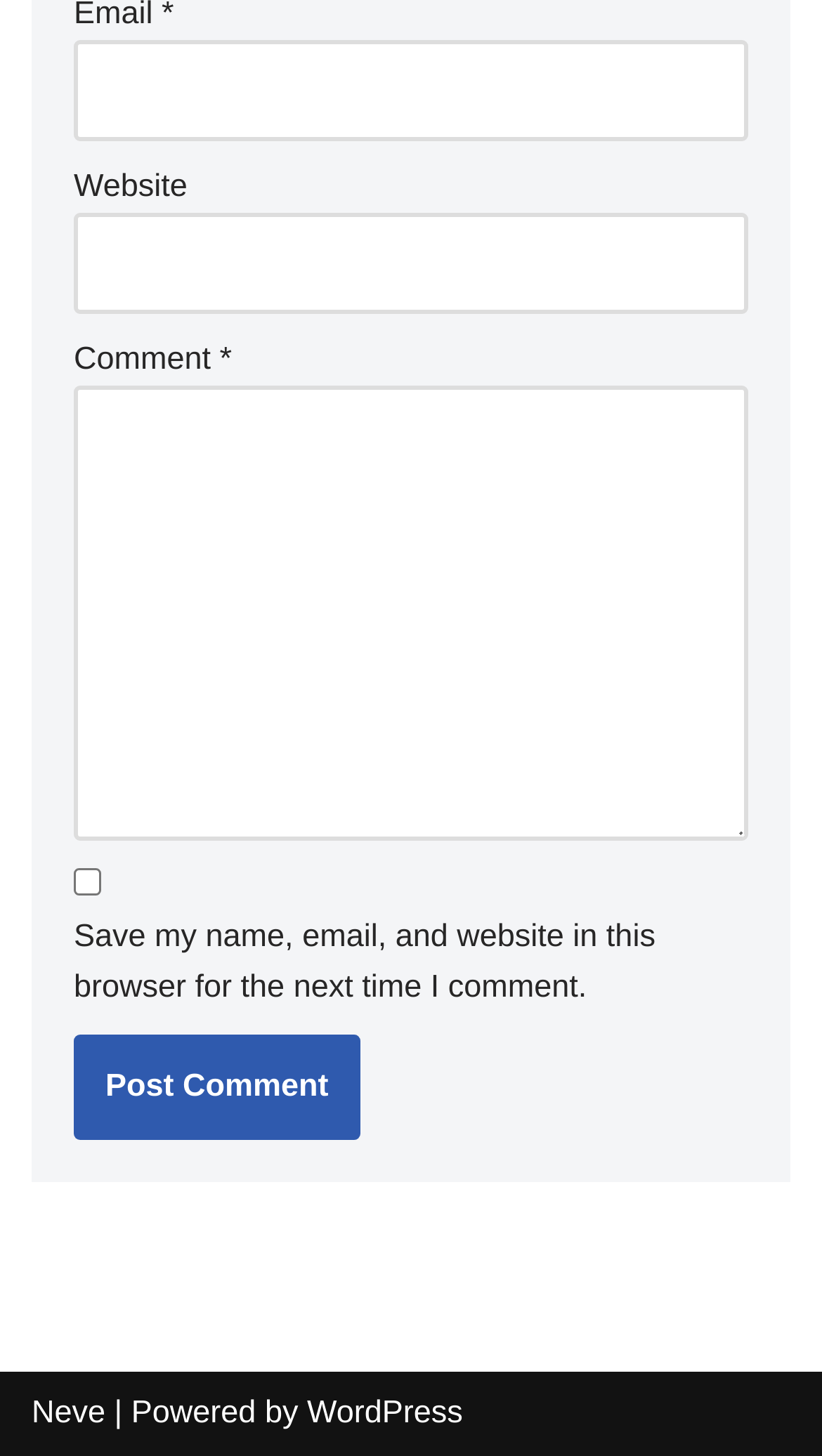Answer succinctly with a single word or phrase:
How many textboxes are present on the webpage?

3